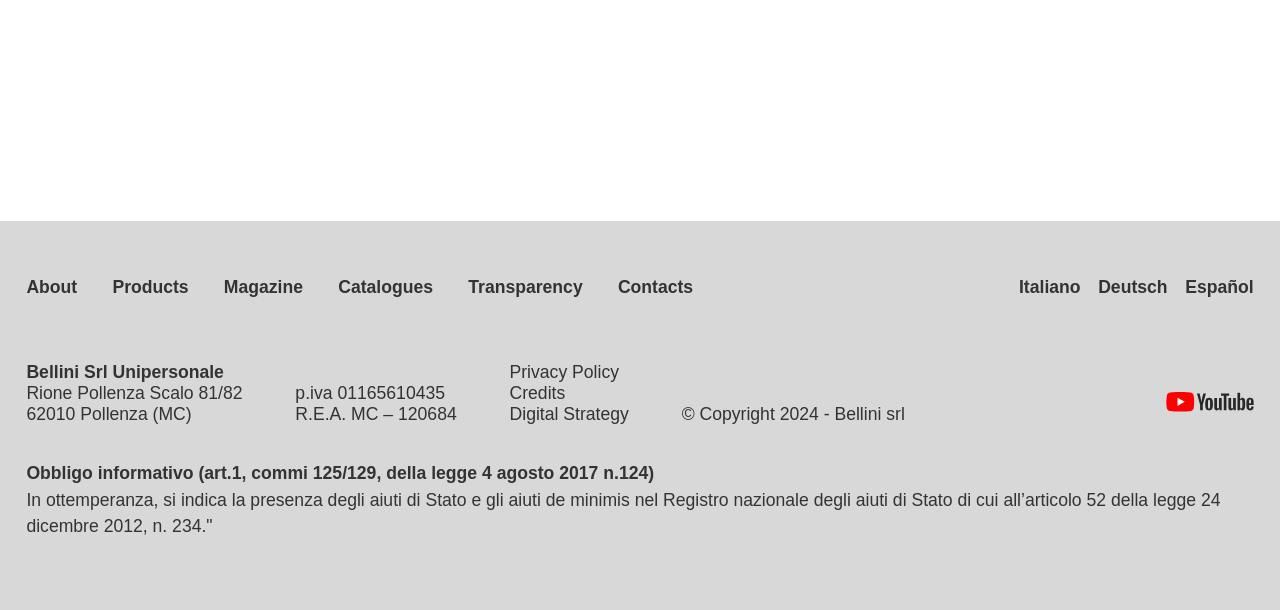What is the address of the company?
Using the image, provide a detailed and thorough answer to the question.

The company address can be found in the top section of the webpage, where the company name and other contact information are provided. The static text elements with the bounding box coordinates [0.021, 0.627, 0.19, 0.66] and [0.021, 0.662, 0.15, 0.695] contain the address, which is 'Rione Pollenza Scalo 81/82, 62010 Pollenza (MC)'.